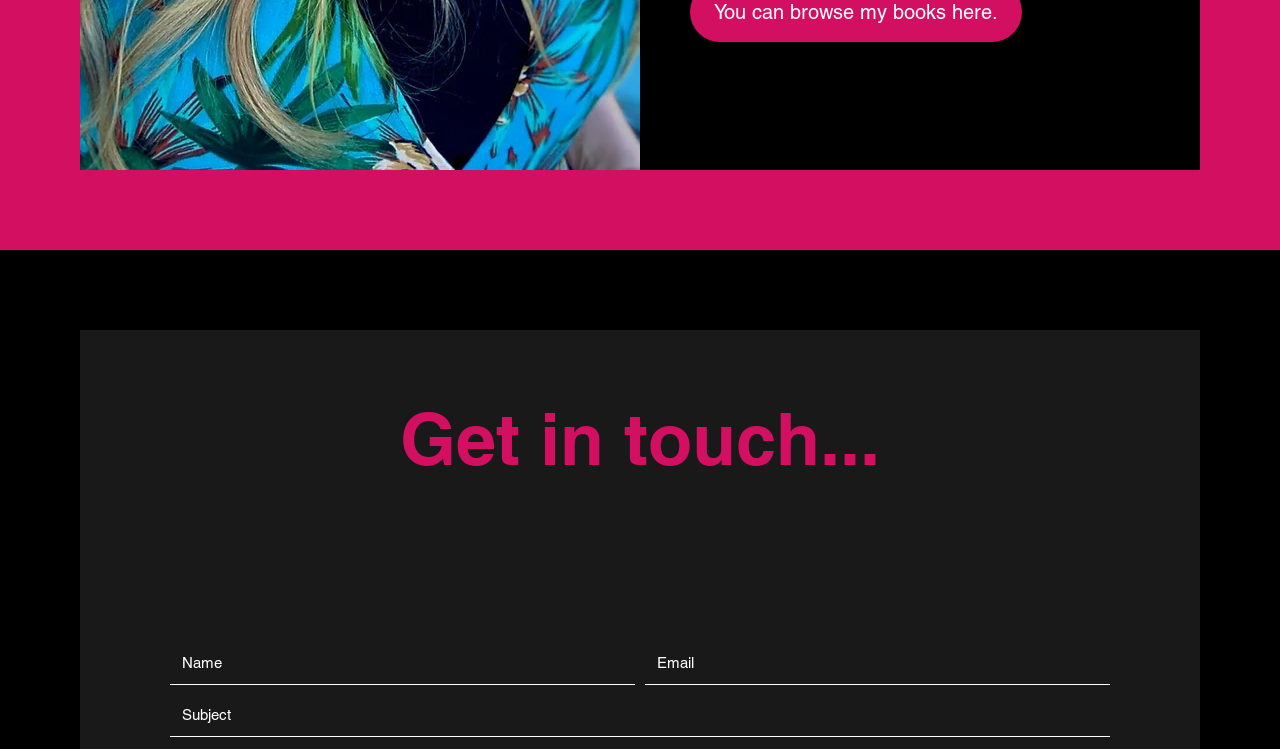Please examine the image and answer the question with a detailed explanation:
Is the email address required to submit the contact form?

The 'Email' textbox has a 'required' attribute set to 'True', which means that the user must fill out this field in order to submit the contact form.